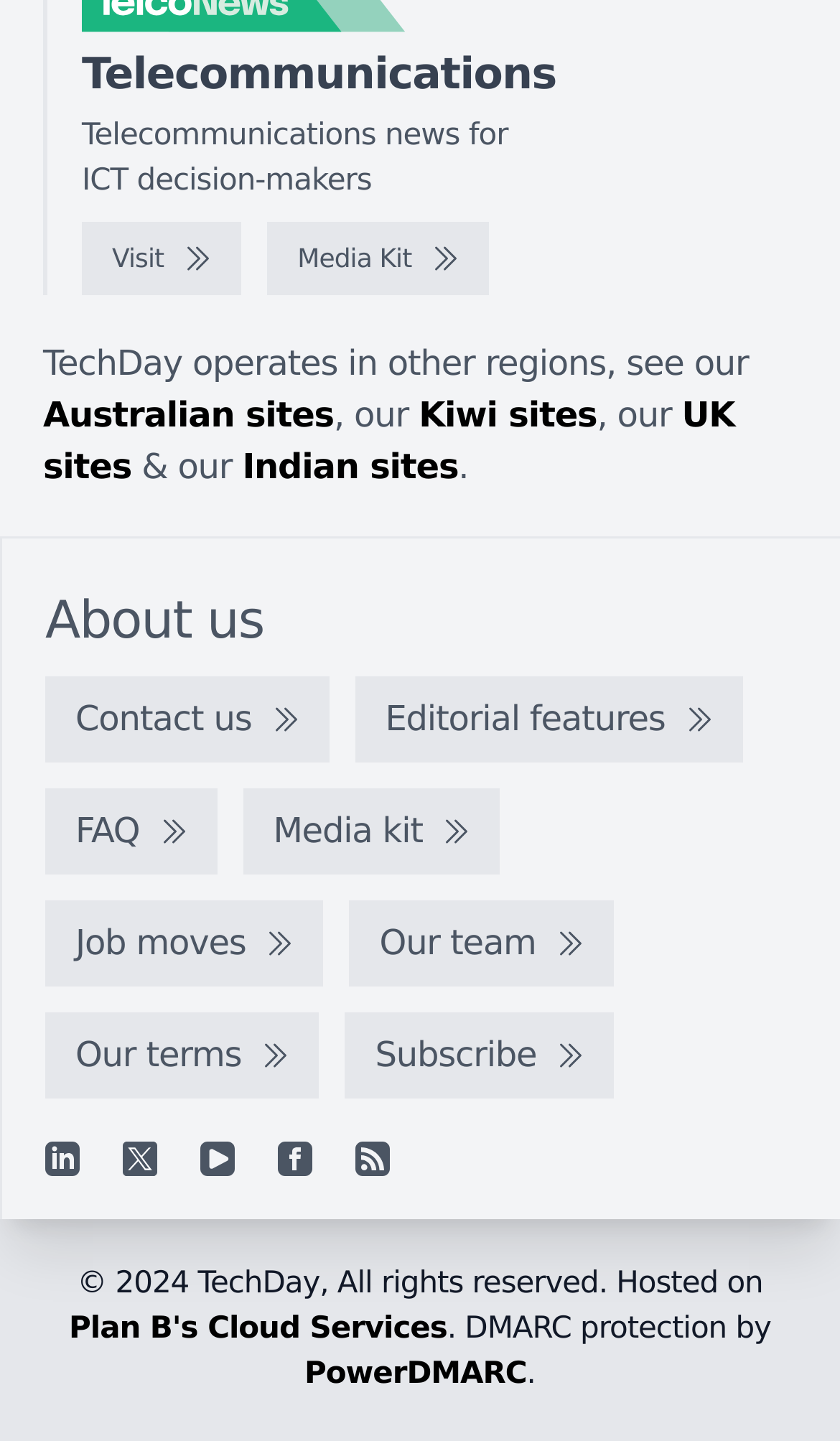Please answer the following question using a single word or phrase: 
What is the purpose of the 'Media Kit' link?

To access media kit